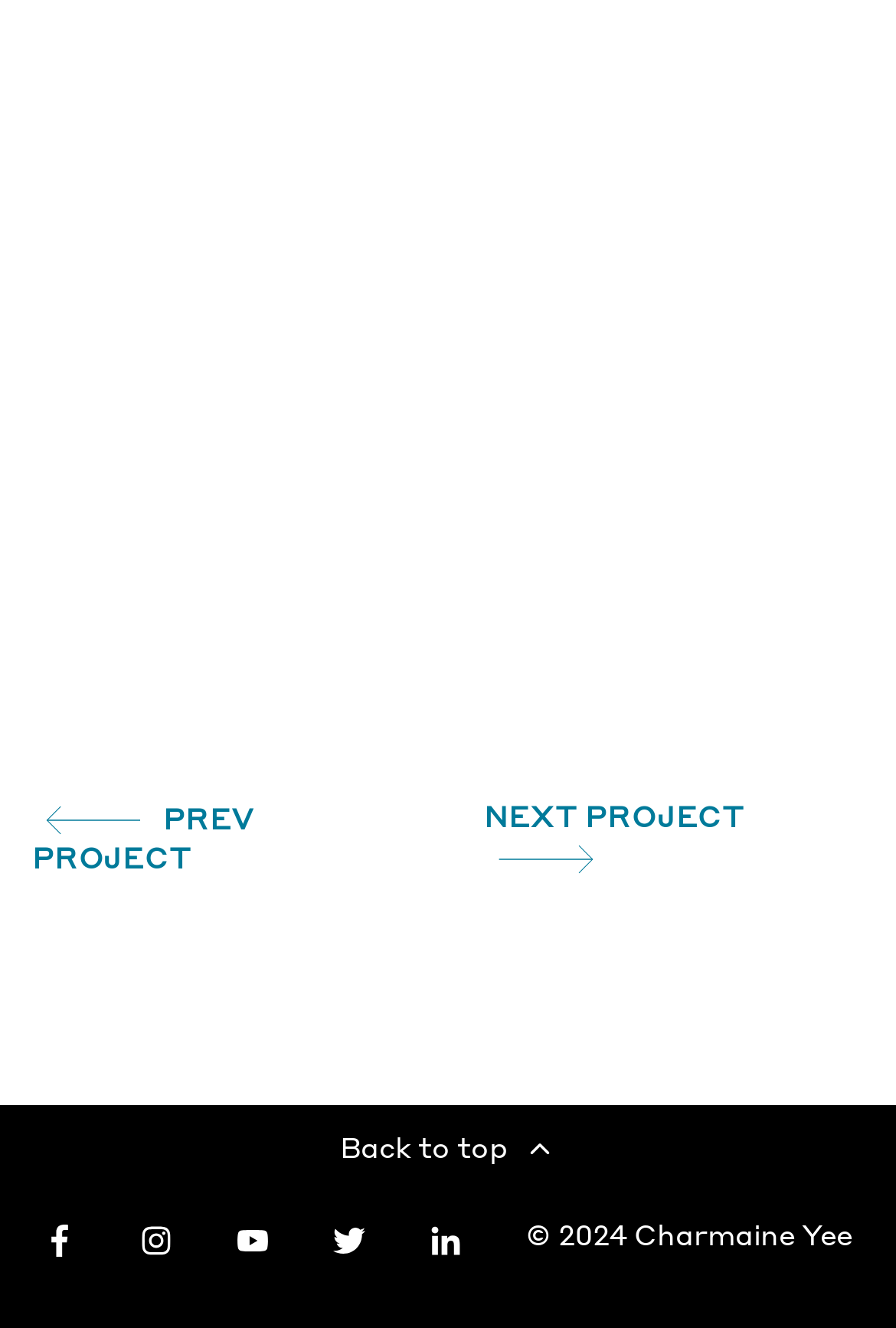Given the description: "Back to top", determine the bounding box coordinates of the UI element. The coordinates should be formatted as four float numbers between 0 and 1, [left, top, right, bottom].

[0.379, 0.85, 0.621, 0.879]